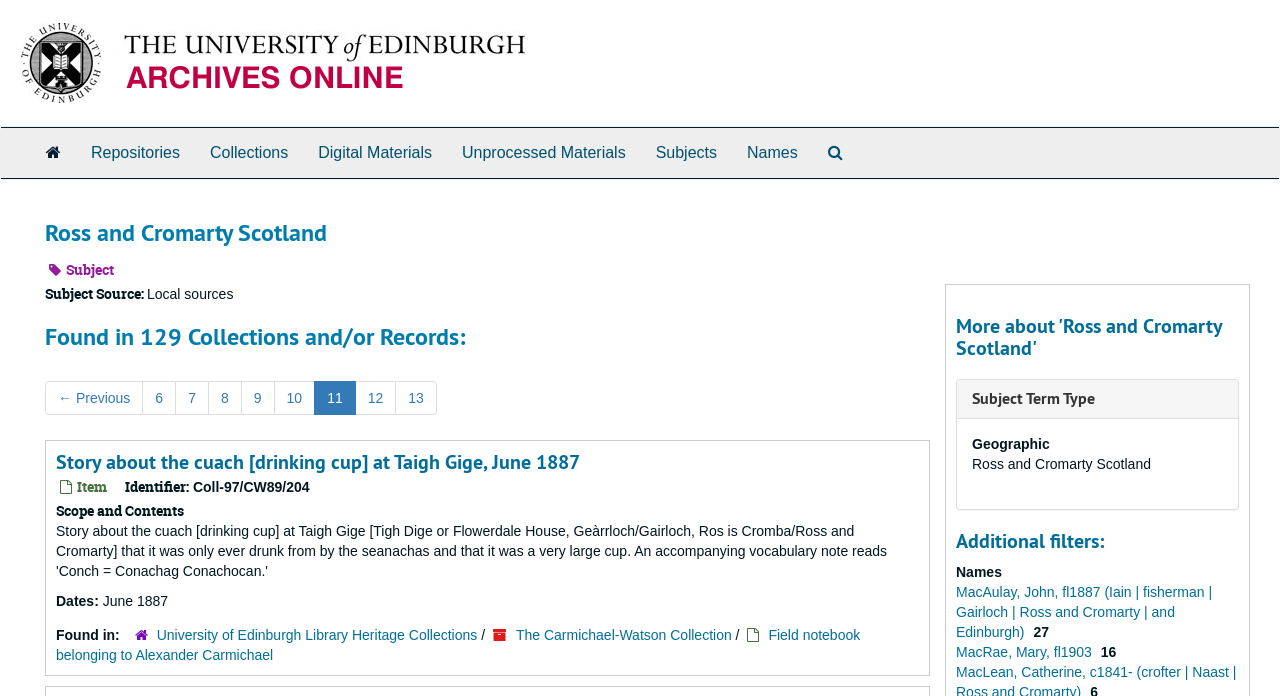Respond to the question below with a single word or phrase:
What is the subject of the story about the cuach?

drinking cup